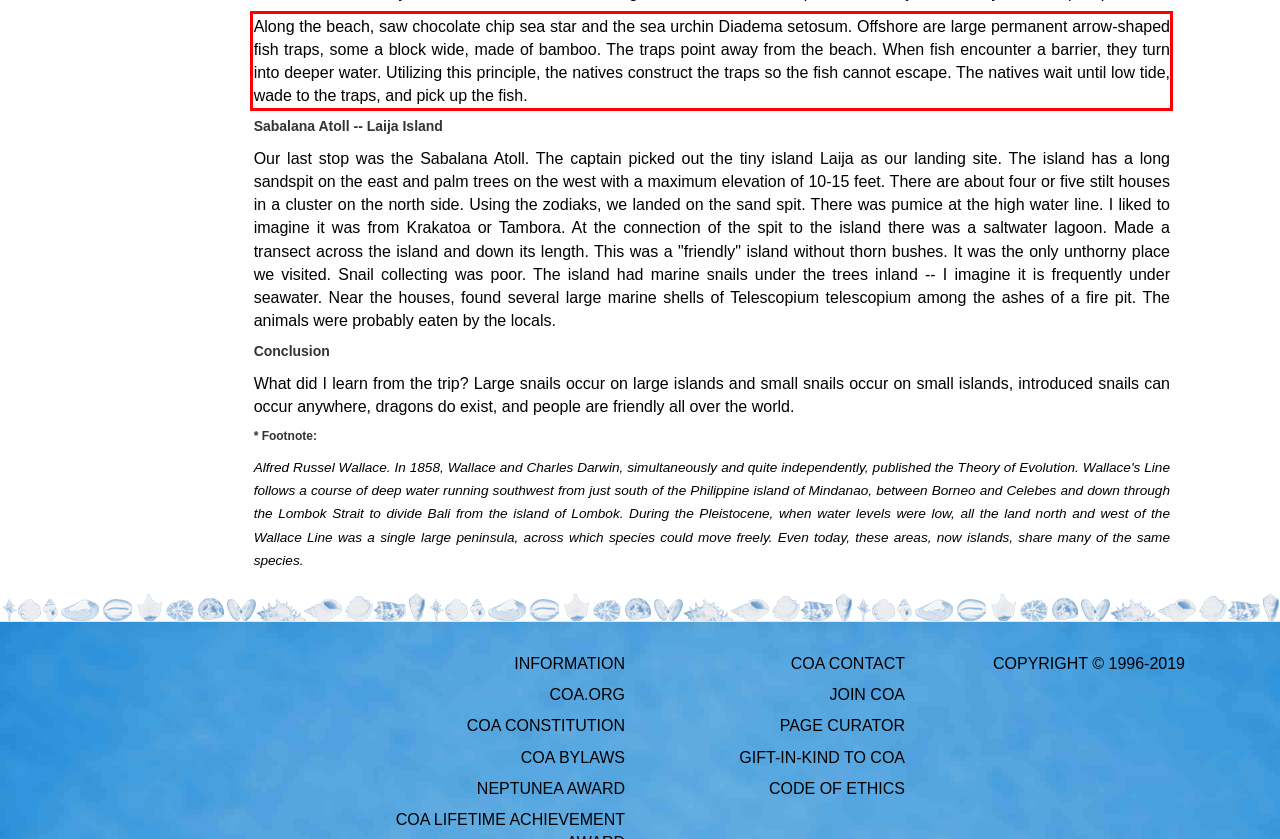Given the screenshot of the webpage, identify the red bounding box, and recognize the text content inside that red bounding box.

Along the beach, saw chocolate chip sea star and the sea urchin Diadema setosum. Offshore are large permanent arrow-shaped fish traps, some a block wide, made of bamboo. The traps point away from the beach. When fish encounter a barrier, they turn into deeper water. Utilizing this principle, the natives construct the traps so the fish cannot escape. The natives wait until low tide, wade to the traps, and pick up the fish.